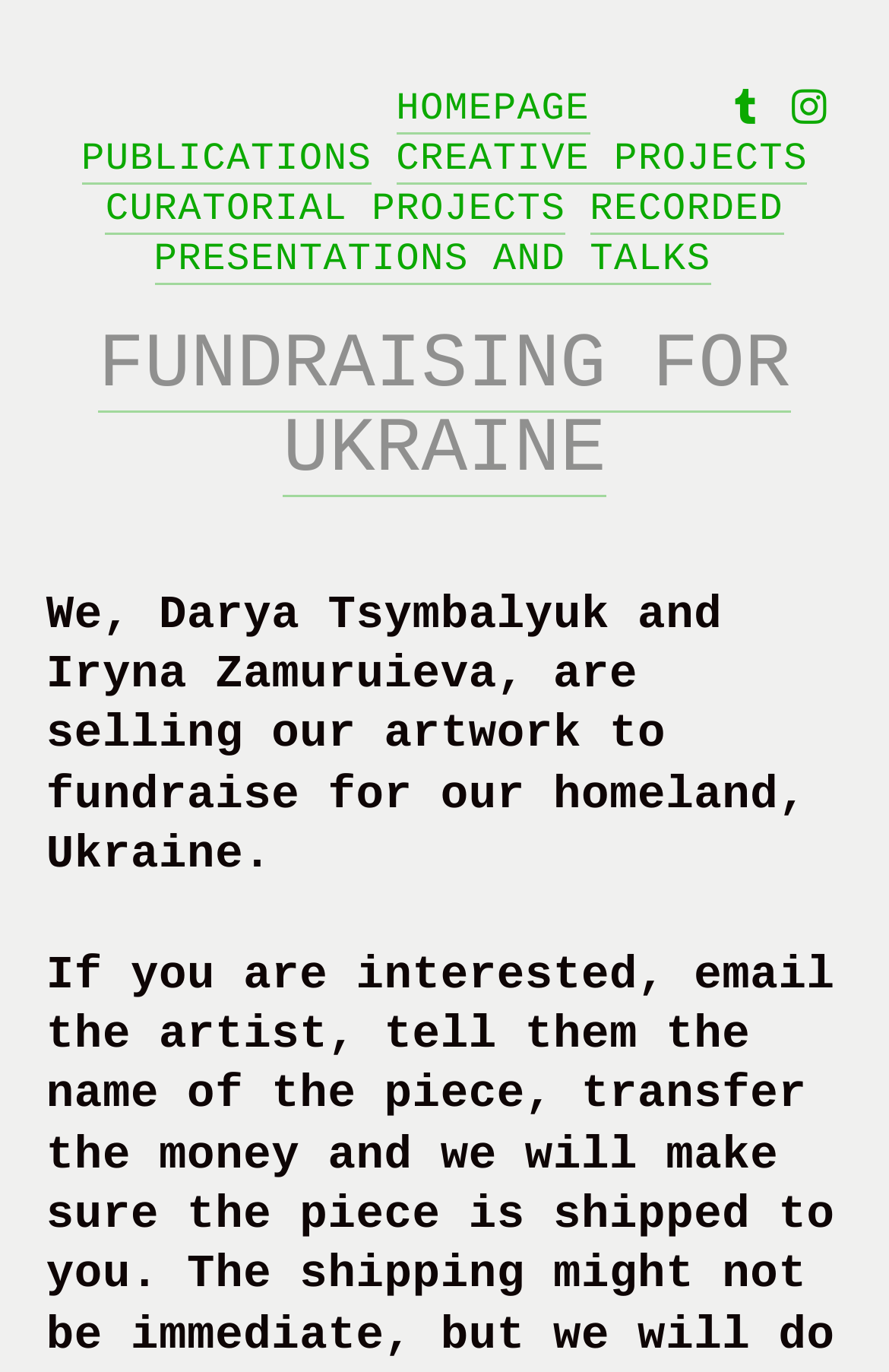Respond with a single word or phrase for the following question: 
What is the position of the 'PUBLICATIONS' link?

Top left